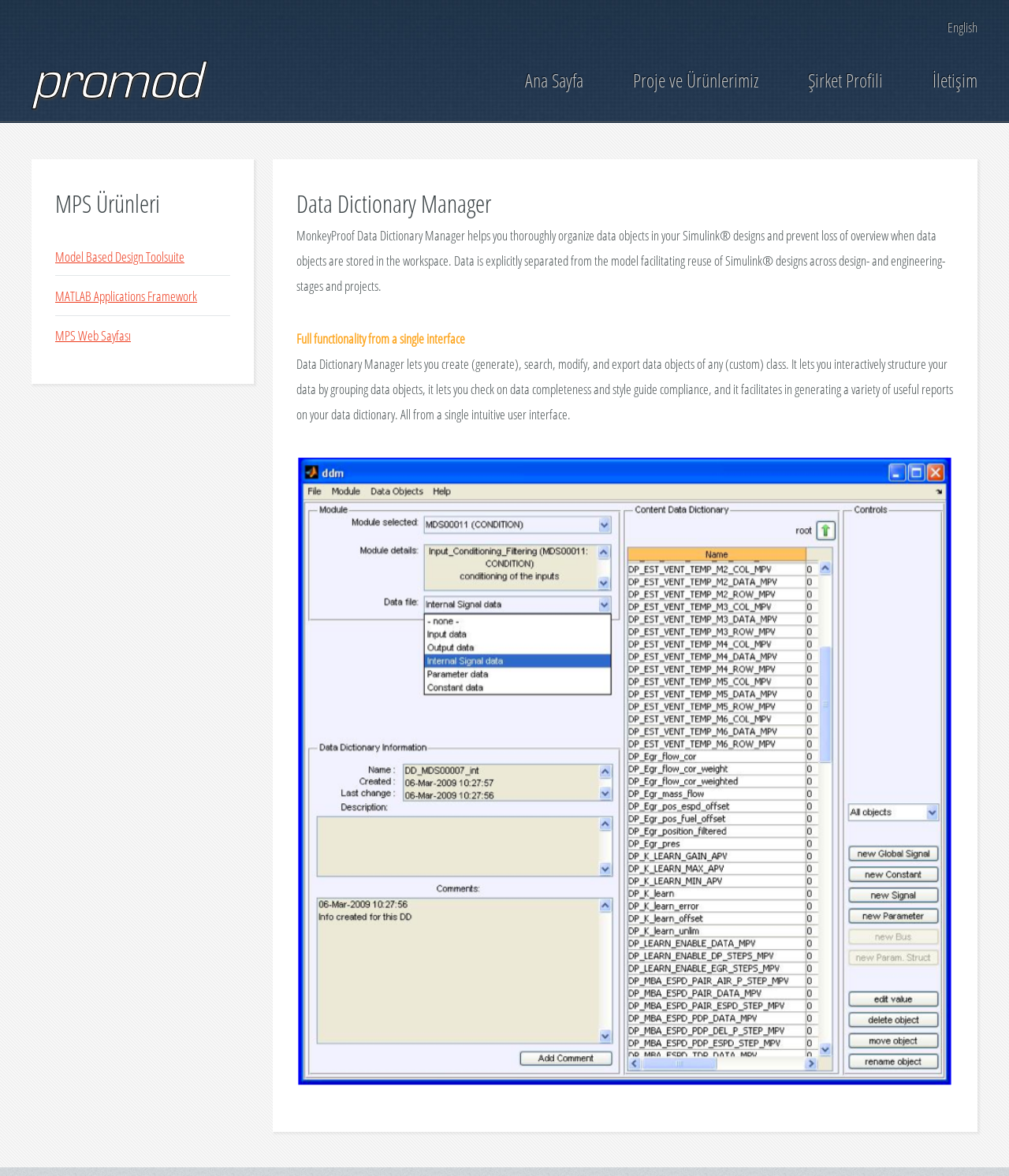Determine the bounding box coordinates of the region I should click to achieve the following instruction: "go to promod". Ensure the bounding box coordinates are four float numbers between 0 and 1, i.e., [left, top, right, bottom].

[0.031, 0.046, 0.198, 0.092]